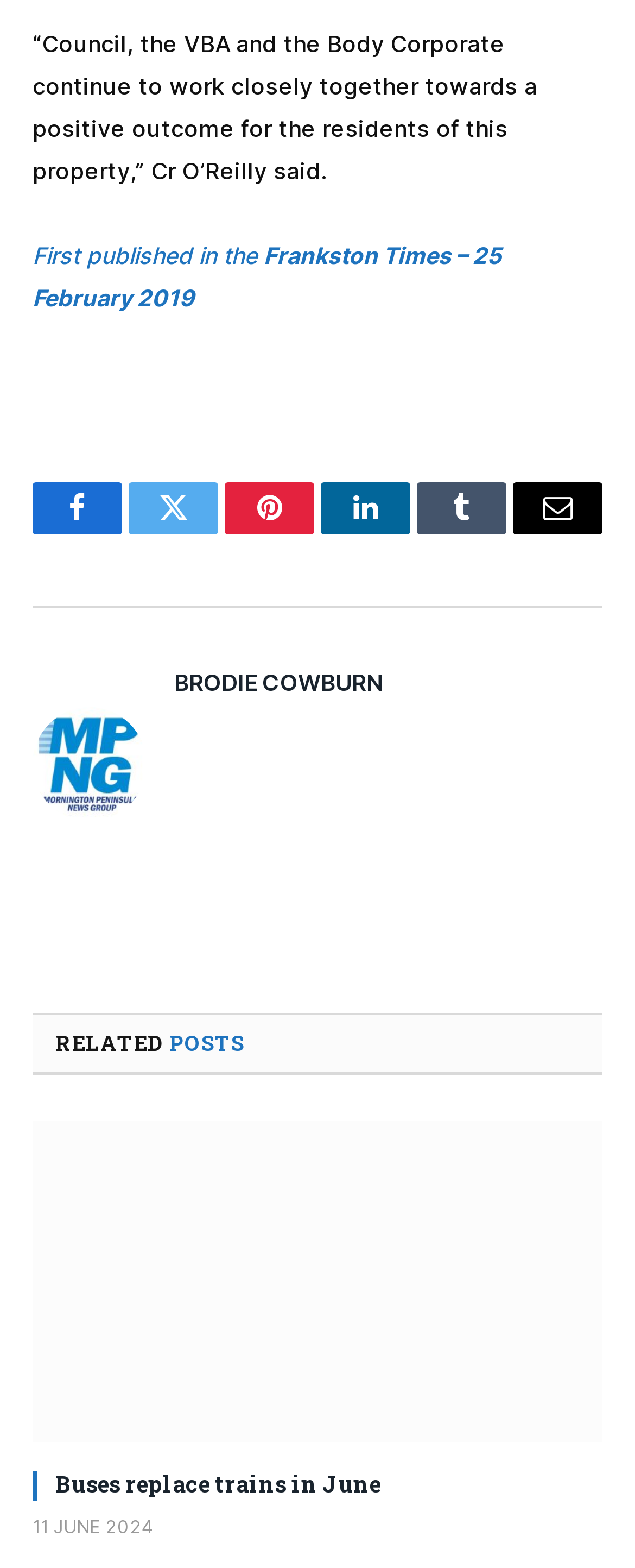Please indicate the bounding box coordinates for the clickable area to complete the following task: "Open the original article in Frankston Times". The coordinates should be specified as four float numbers between 0 and 1, i.e., [left, top, right, bottom].

[0.051, 0.153, 0.415, 0.171]